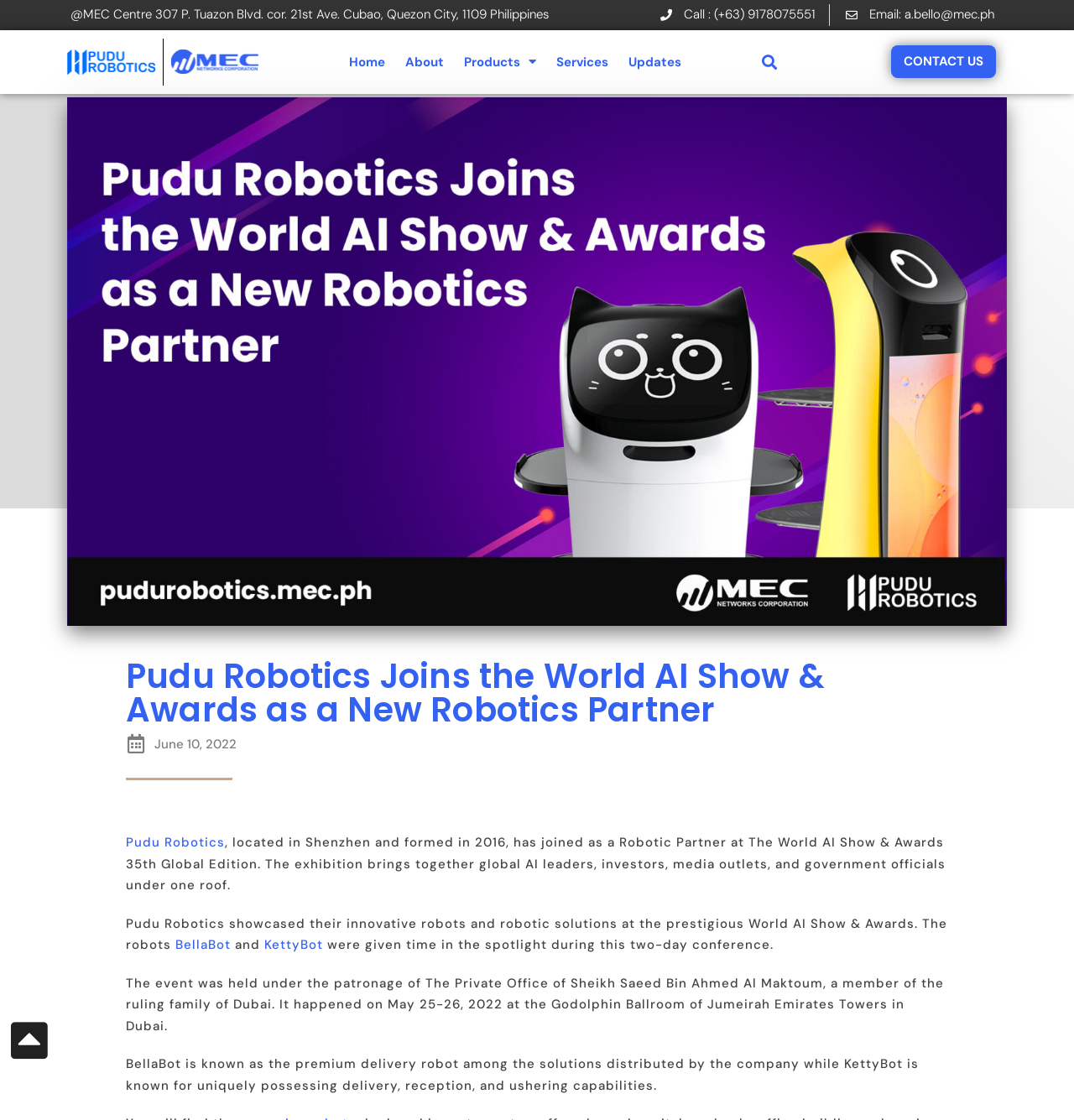Determine the bounding box coordinates of the region to click in order to accomplish the following instruction: "Share this post on Twitter". Provide the coordinates as four float numbers between 0 and 1, specifically [left, top, right, bottom].

None